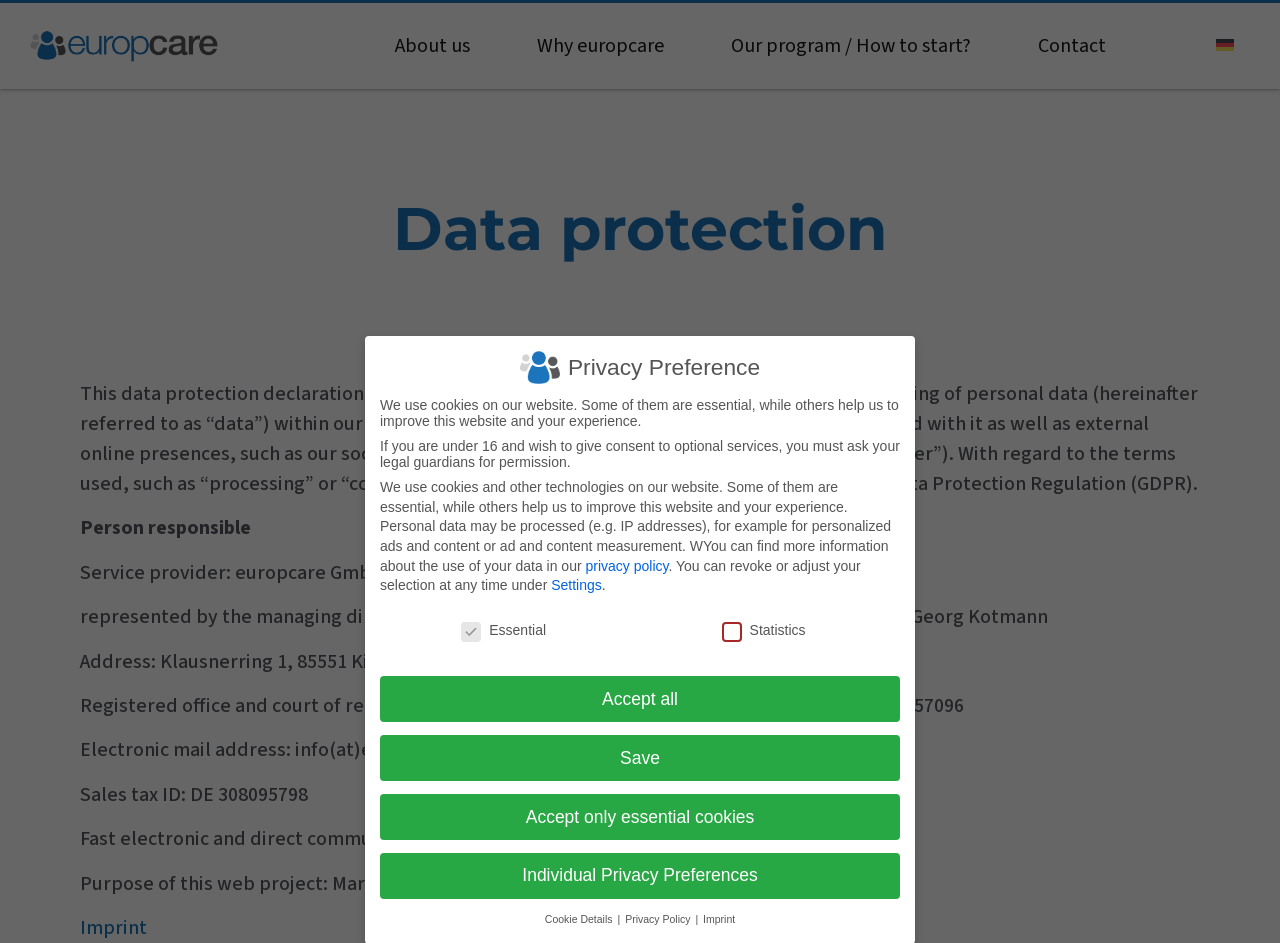Look at the image and give a detailed response to the following question: What is the address of europcare GmbH?

I found the answer by looking at the 'Address' section, which provides the address of europcare GmbH.